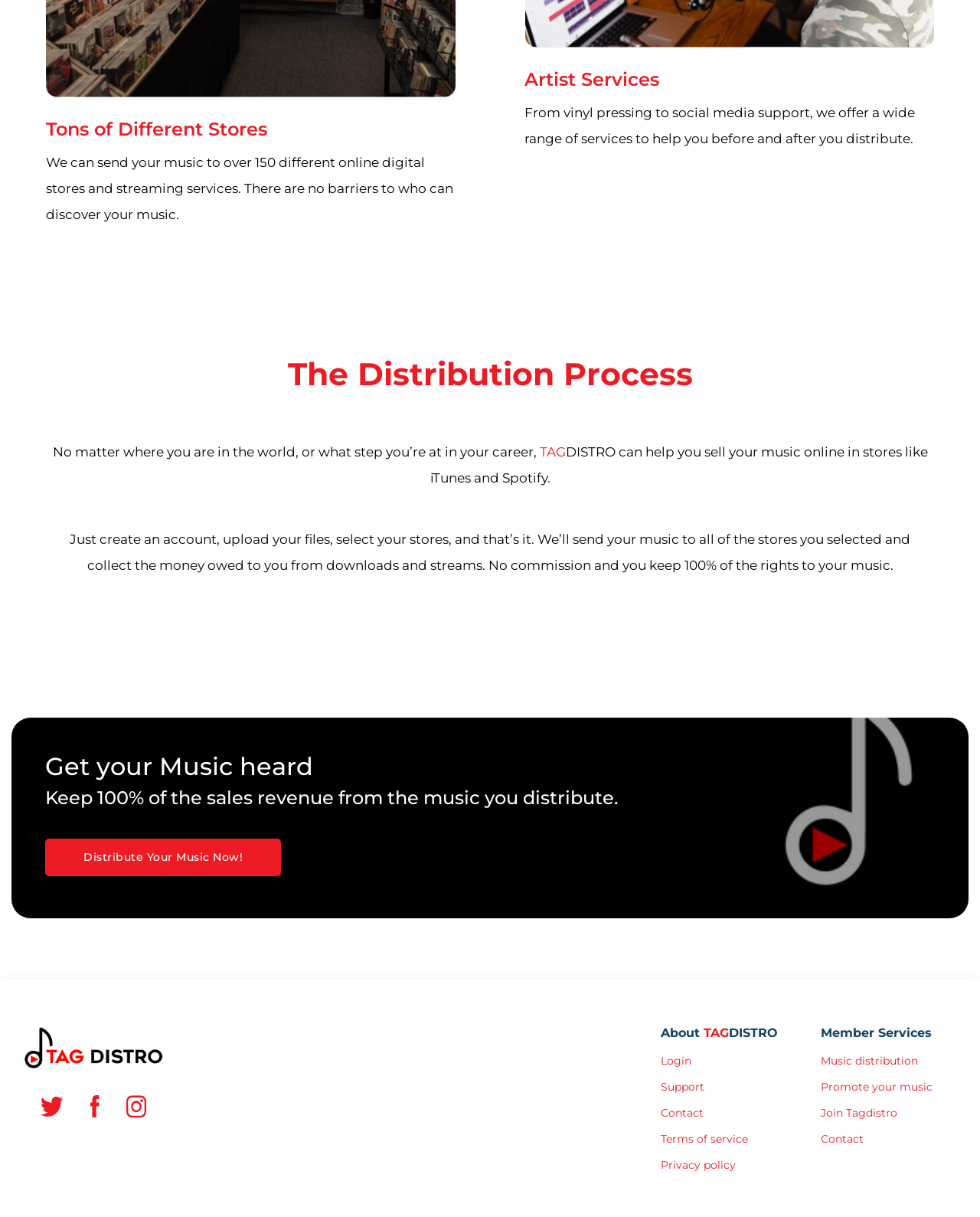Highlight the bounding box coordinates of the element that should be clicked to carry out the following instruction: "Learn more about 'Artist Services'". The coordinates must be given as four float numbers ranging from 0 to 1, i.e., [left, top, right, bottom].

[0.535, 0.056, 0.673, 0.074]